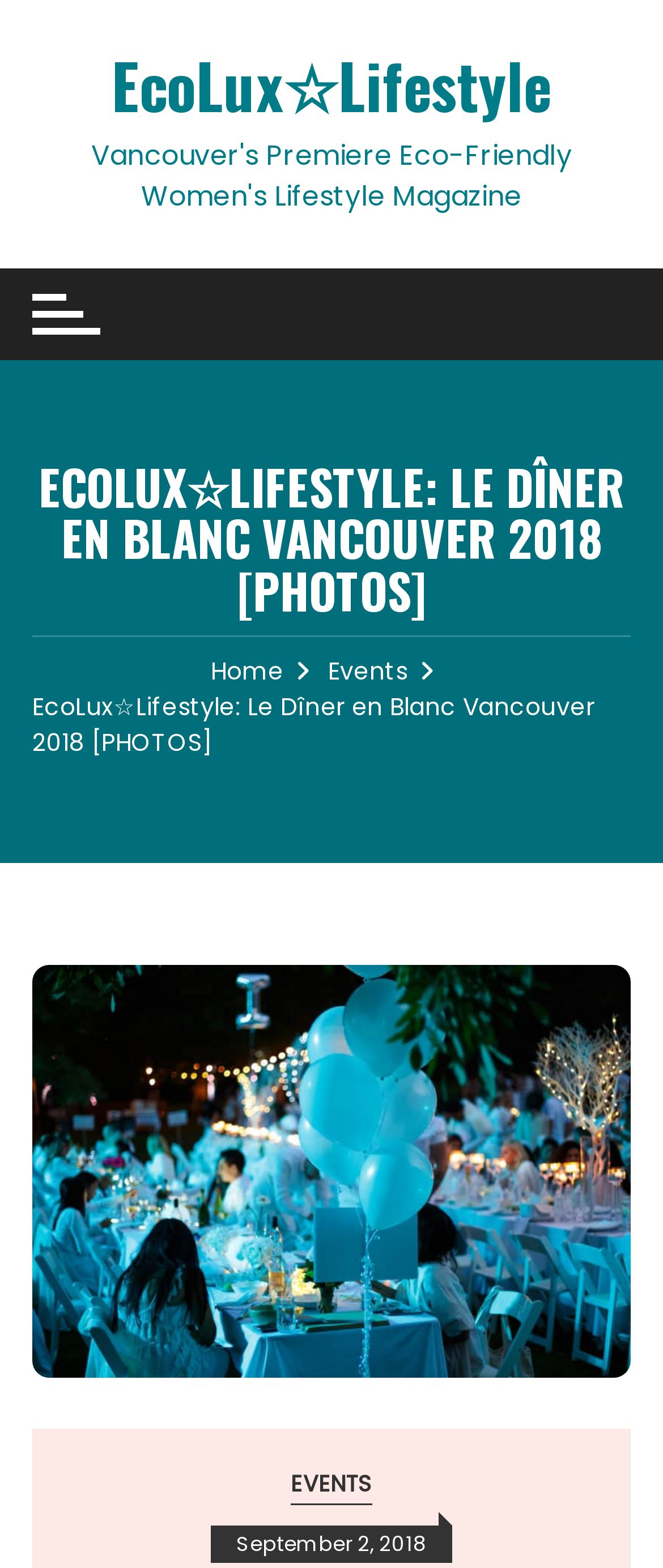Please extract the webpage's main title and generate its text content.

ECOLUX☆LIFESTYLE: LE DÎNER EN BLANC VANCOUVER 2018 [PHOTOS]